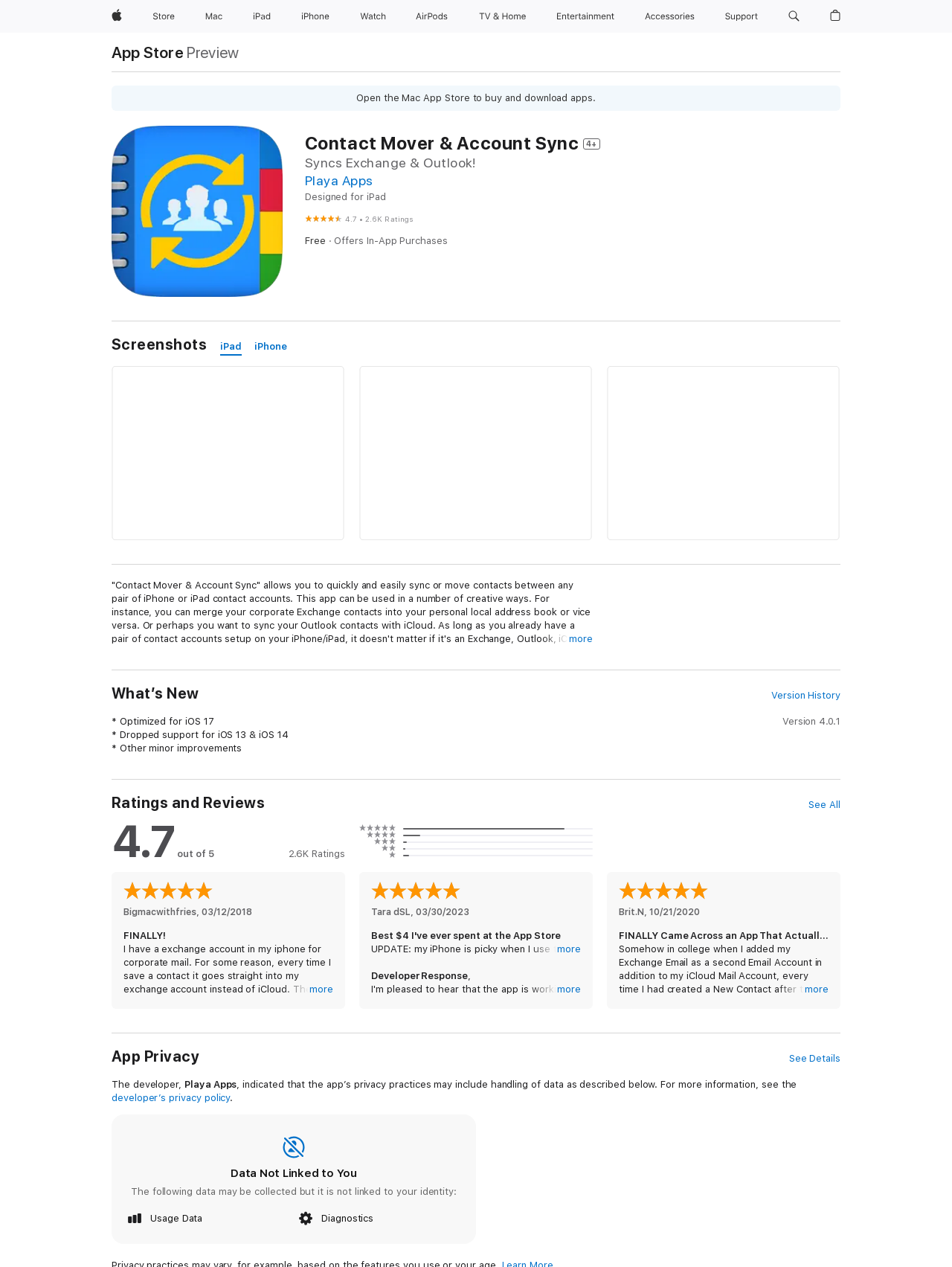What is the purpose of the app Contact Mover & Account Sync?
Based on the screenshot, give a detailed explanation to answer the question.

I found the purpose of the app by looking at the StaticText element that describes the app, which mentions that it allows users to quickly and easily sync or move contacts between any pair of iPhone or iPad contact accounts.